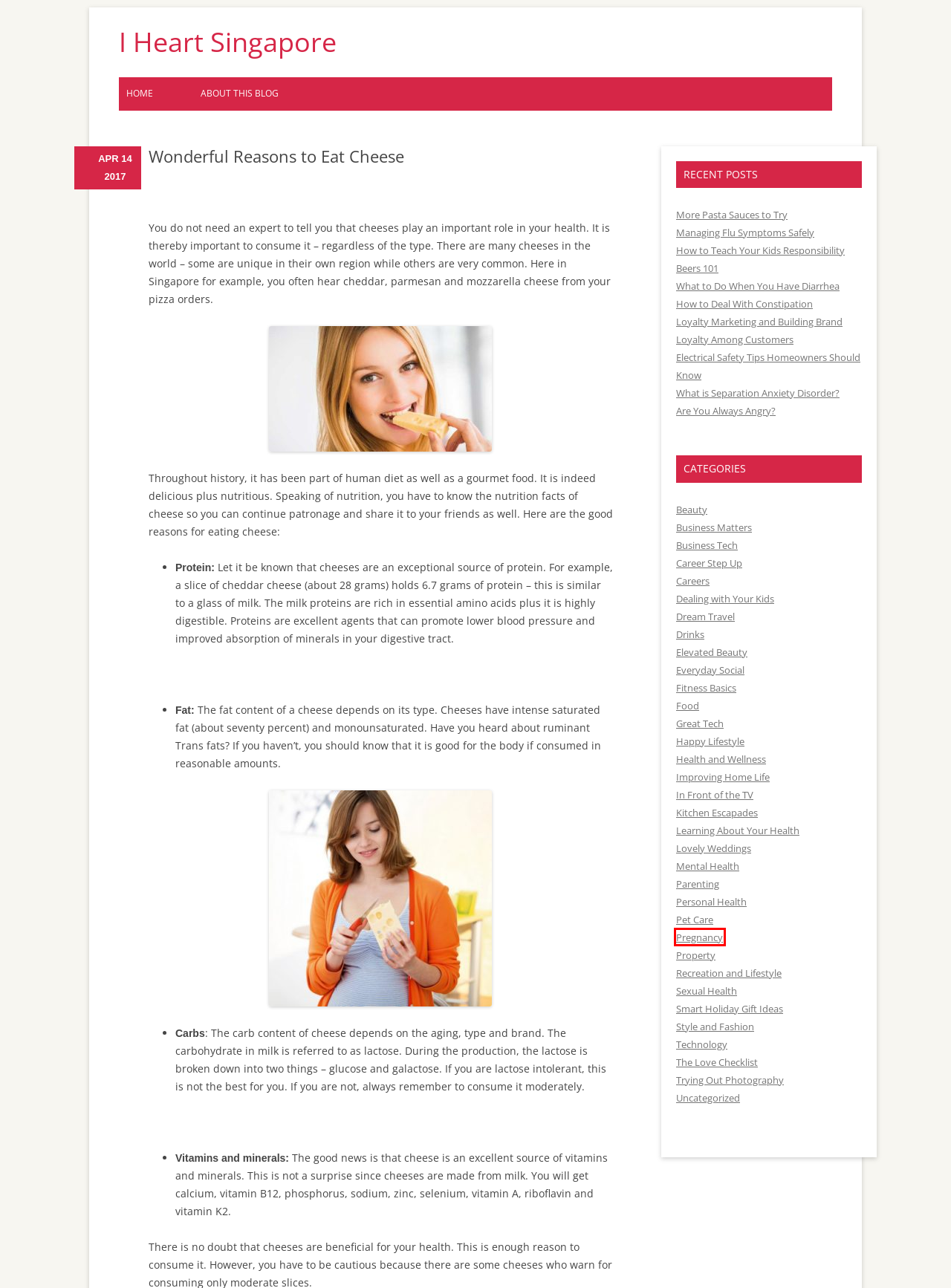You are provided with a screenshot of a webpage where a red rectangle bounding box surrounds an element. Choose the description that best matches the new webpage after clicking the element in the red bounding box. Here are the choices:
A. Pregnancy | I Heart Singapore
B. Fitness Basics | I Heart Singapore
C. Pet Care | I Heart Singapore
D. What is Separation Anxiety Disorder? | I Heart Singapore
E. Managing Flu Symptoms Safely | I Heart Singapore
F. Elevated Beauty | I Heart Singapore
G. Great Tech | I Heart Singapore
H. Personal Health | I Heart Singapore

A